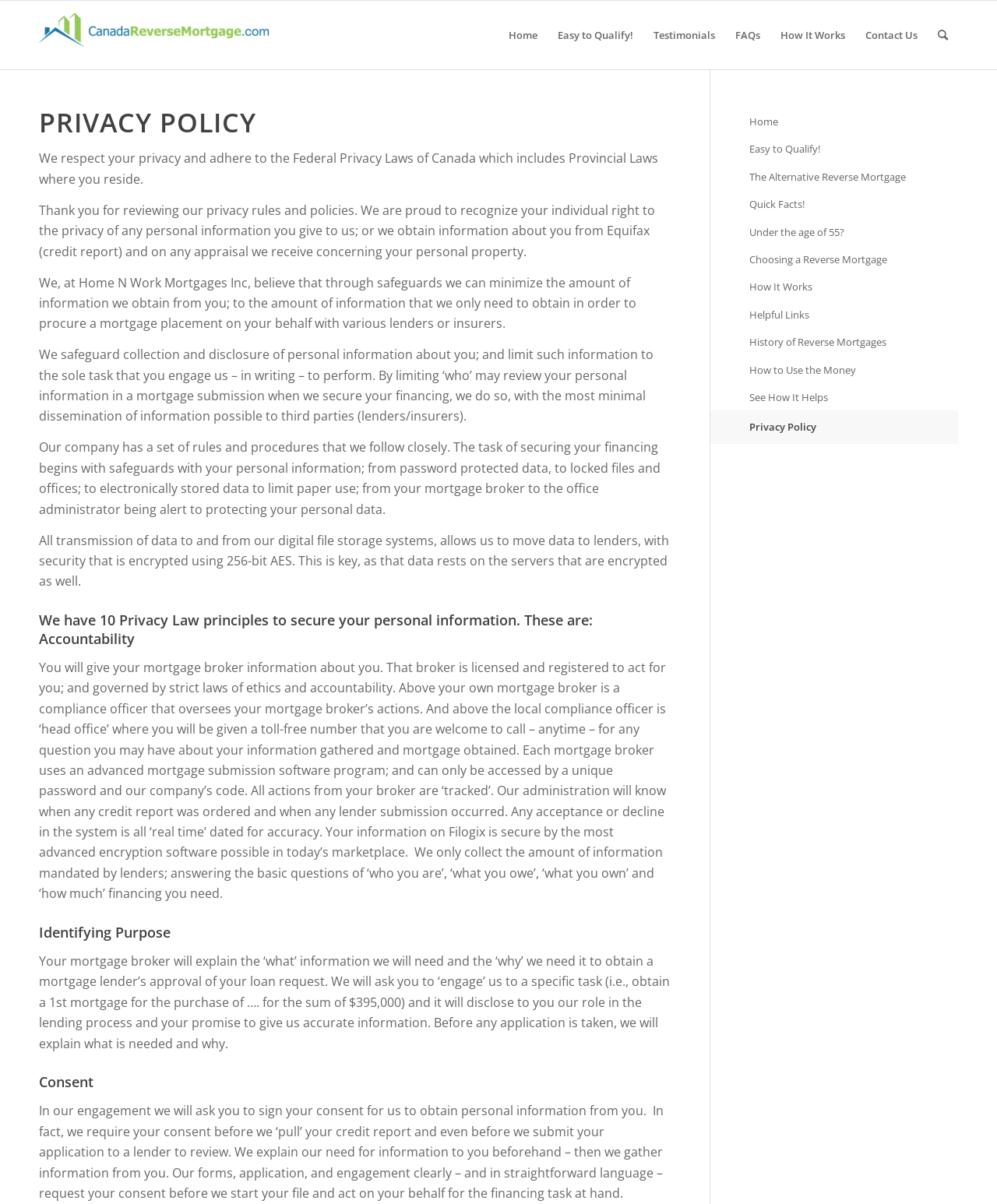Please identify the bounding box coordinates of the clickable area that will fulfill the following instruction: "Click on Home". The coordinates should be in the format of four float numbers between 0 and 1, i.e., [left, top, right, bottom].

[0.5, 0.001, 0.549, 0.058]